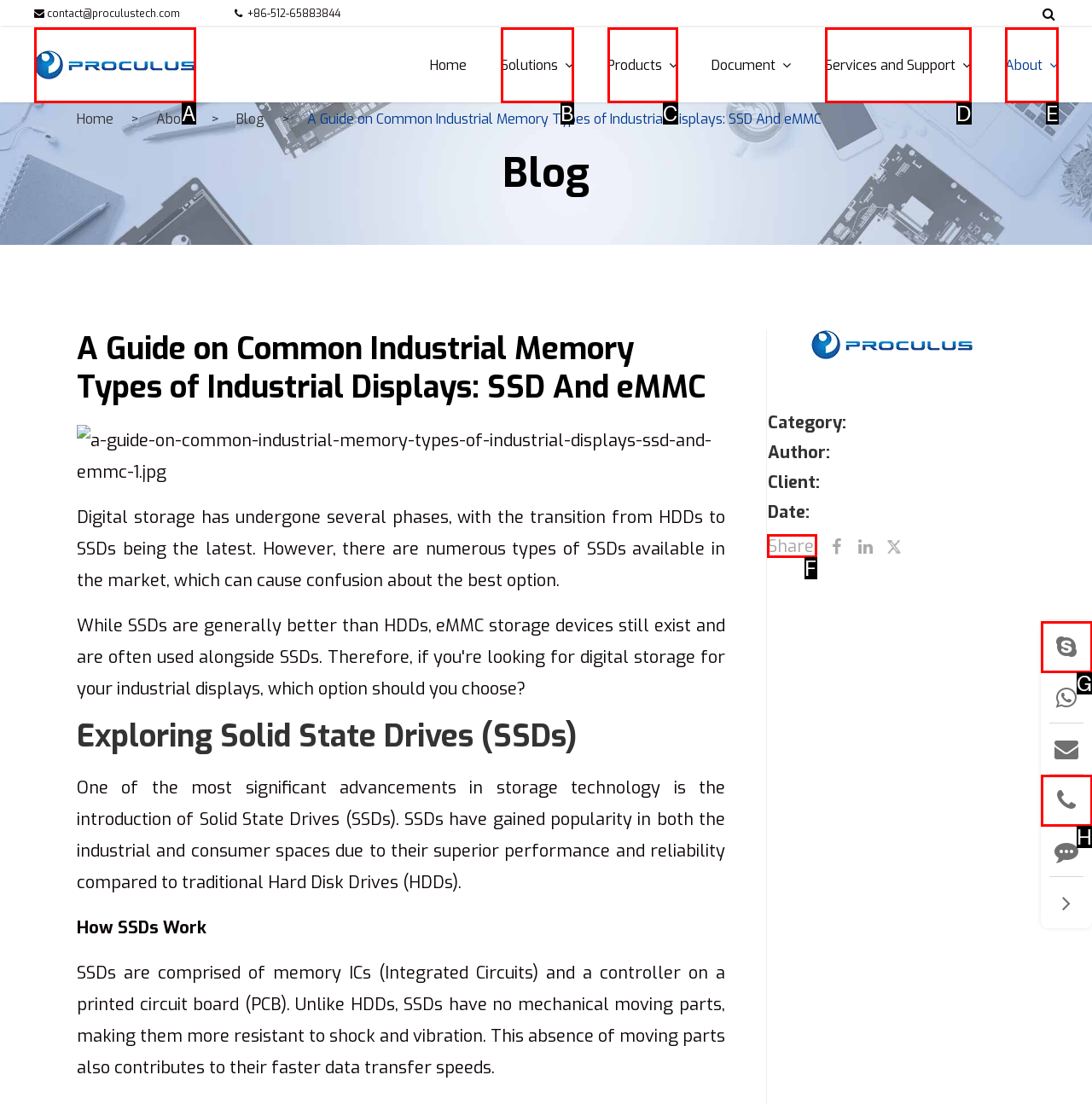Identify the appropriate lettered option to execute the following task: Share the article on social media
Respond with the letter of the selected choice.

F